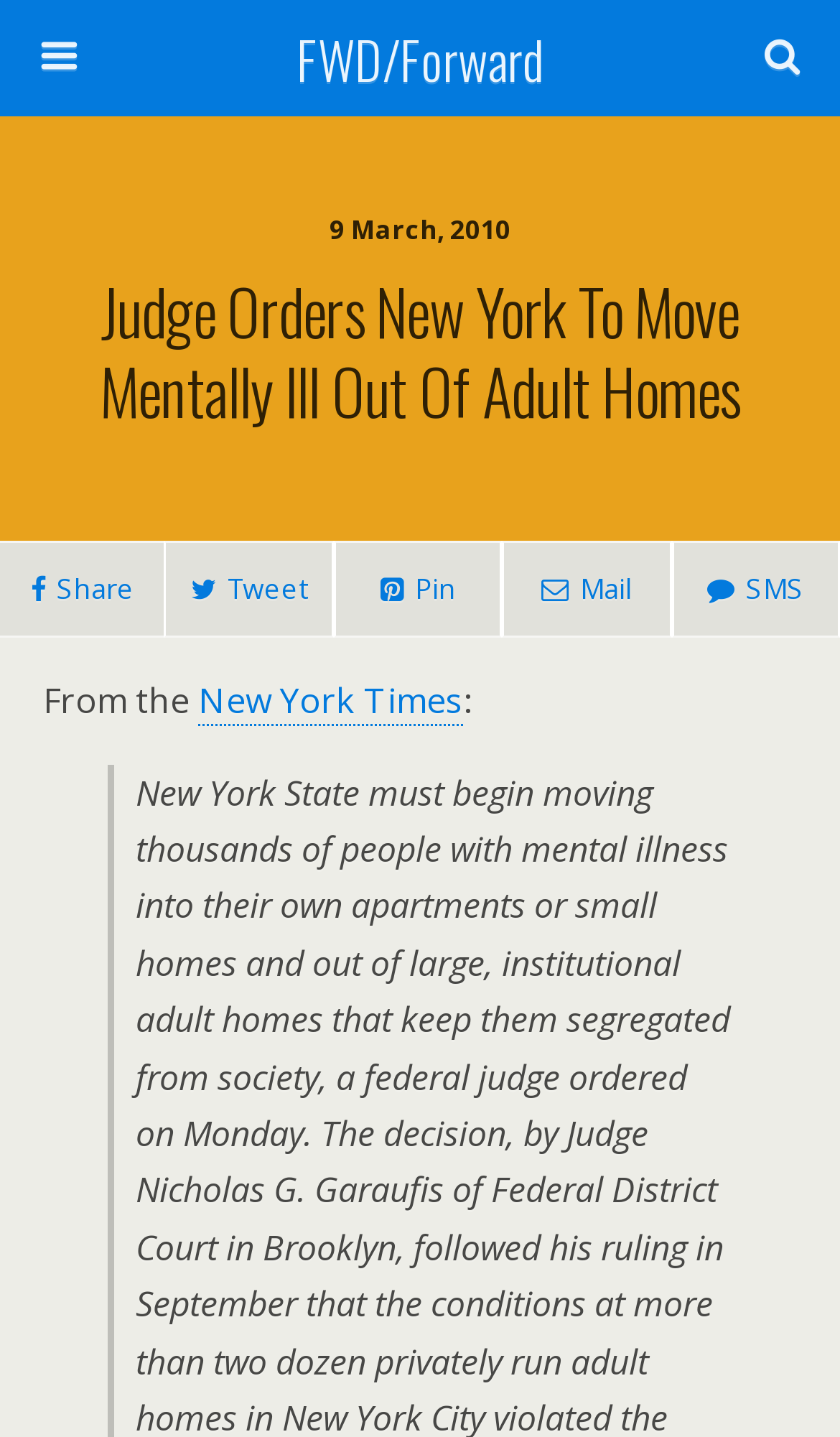Give a detailed account of the webpage's layout and content.

The webpage appears to be a news article page. At the top, there is a link to "FWD/Forward" positioned centrally. Below it, a search bar is located, consisting of a textbox with a placeholder text "Search this website…" and a "Search" button to its right. 

On the left side, there is a date "9 March, 2010" displayed. The main article title "Judge Orders New York To Move Mentally Ill Out Of Adult Homes" is a prominent heading that spans the entire width of the page, positioned below the date.

Underneath the title, there are four social media links aligned horizontally, from left to right: "Share", "Tweet", "Pin", and "Mail". 

Further down, there is a text "From the" followed by a link to "New York Times", and a colon punctuation mark after the link.